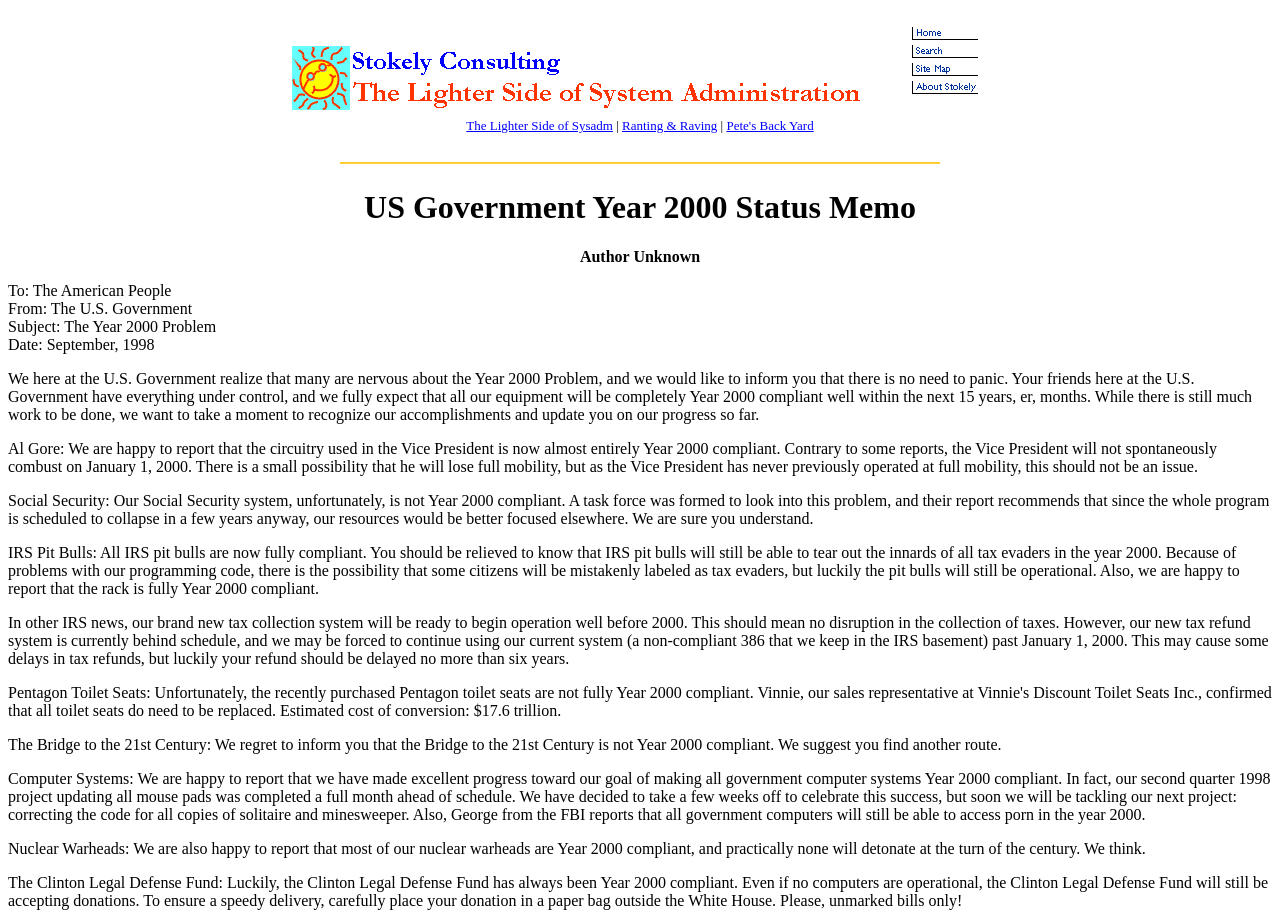Identify the bounding box coordinates for the UI element described as follows: "The Lighter Side of Sysadm". Ensure the coordinates are four float numbers between 0 and 1, formatted as [left, top, right, bottom].

[0.364, 0.129, 0.479, 0.145]